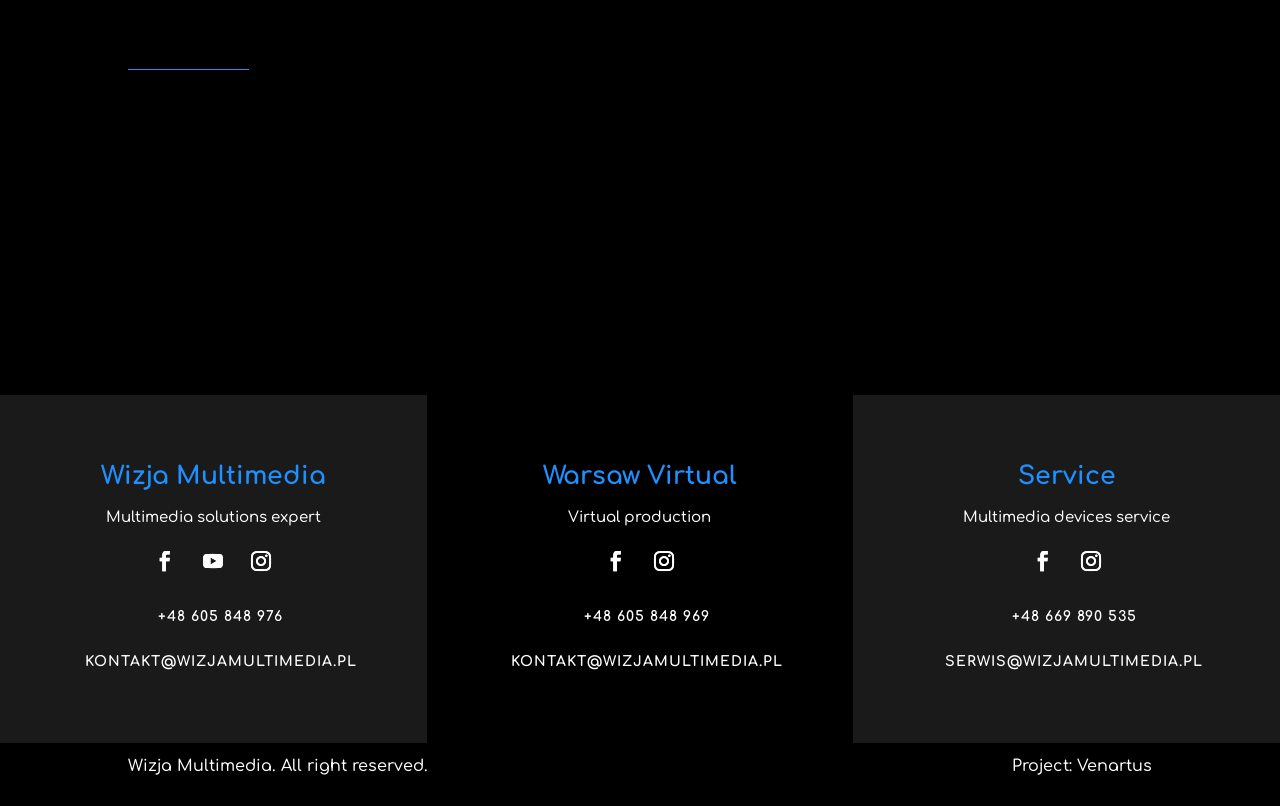Please locate the bounding box coordinates of the element's region that needs to be clicked to follow the instruction: "Click the phone number +48 605 848 976". The bounding box coordinates should be provided as four float numbers between 0 and 1, i.e., [left, top, right, bottom].

[0.124, 0.756, 0.221, 0.774]